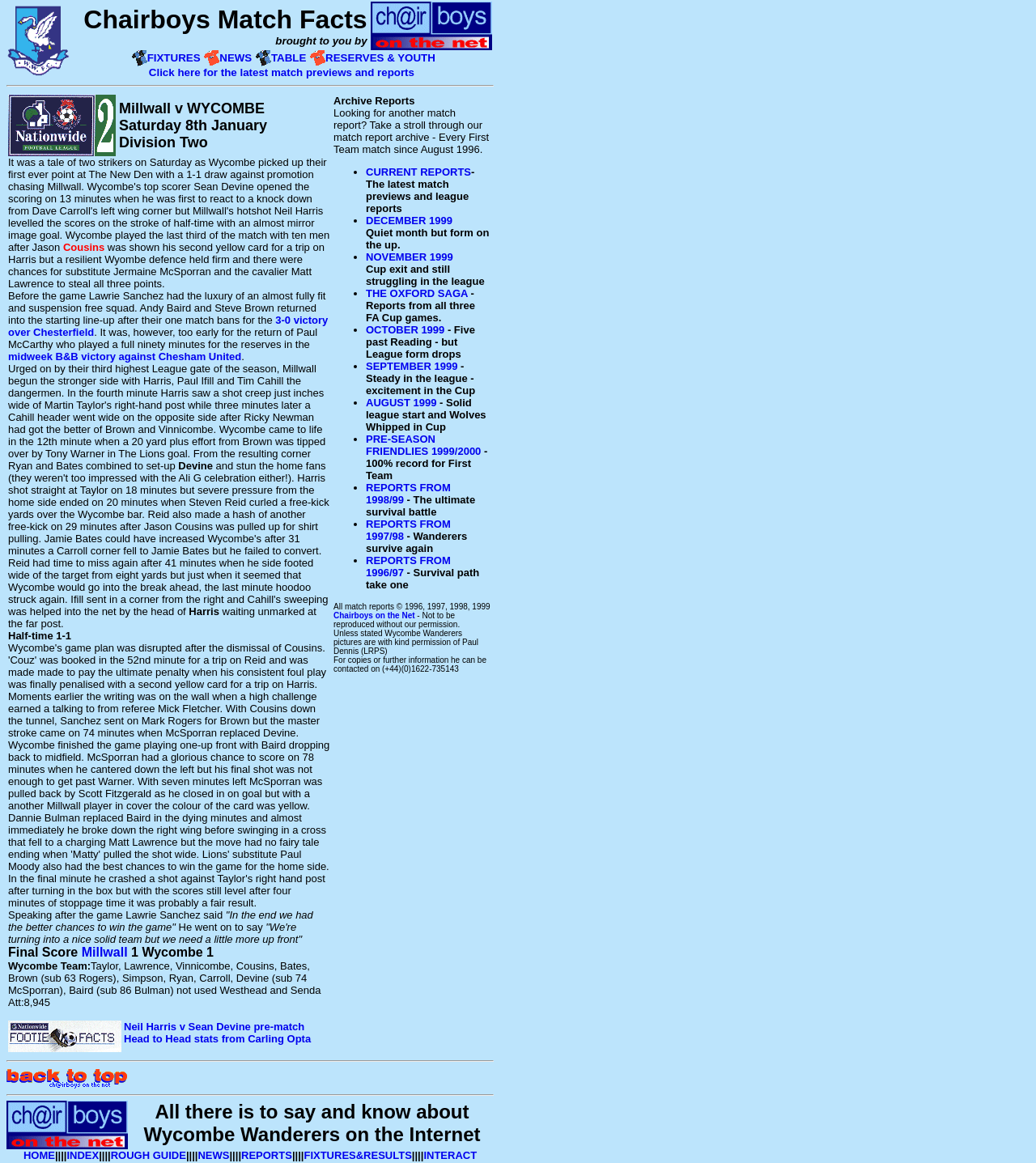Locate the bounding box coordinates of the clickable area to execute the instruction: "Click on the link to view the 3-0 victory over Chesterfield". Provide the coordinates as four float numbers between 0 and 1, represented as [left, top, right, bottom].

[0.008, 0.27, 0.317, 0.291]